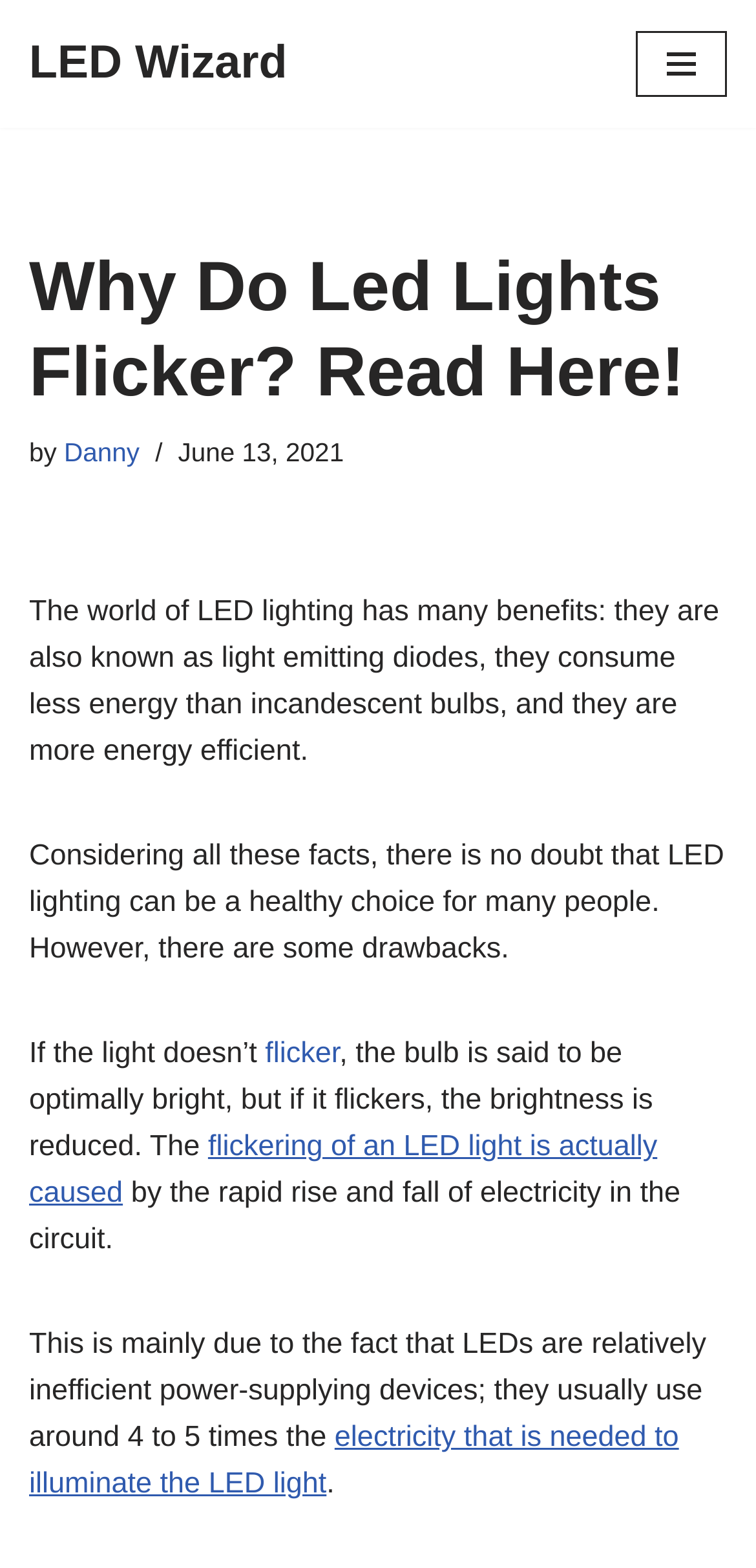Answer the following query with a single word or phrase:
Who wrote the article?

Danny